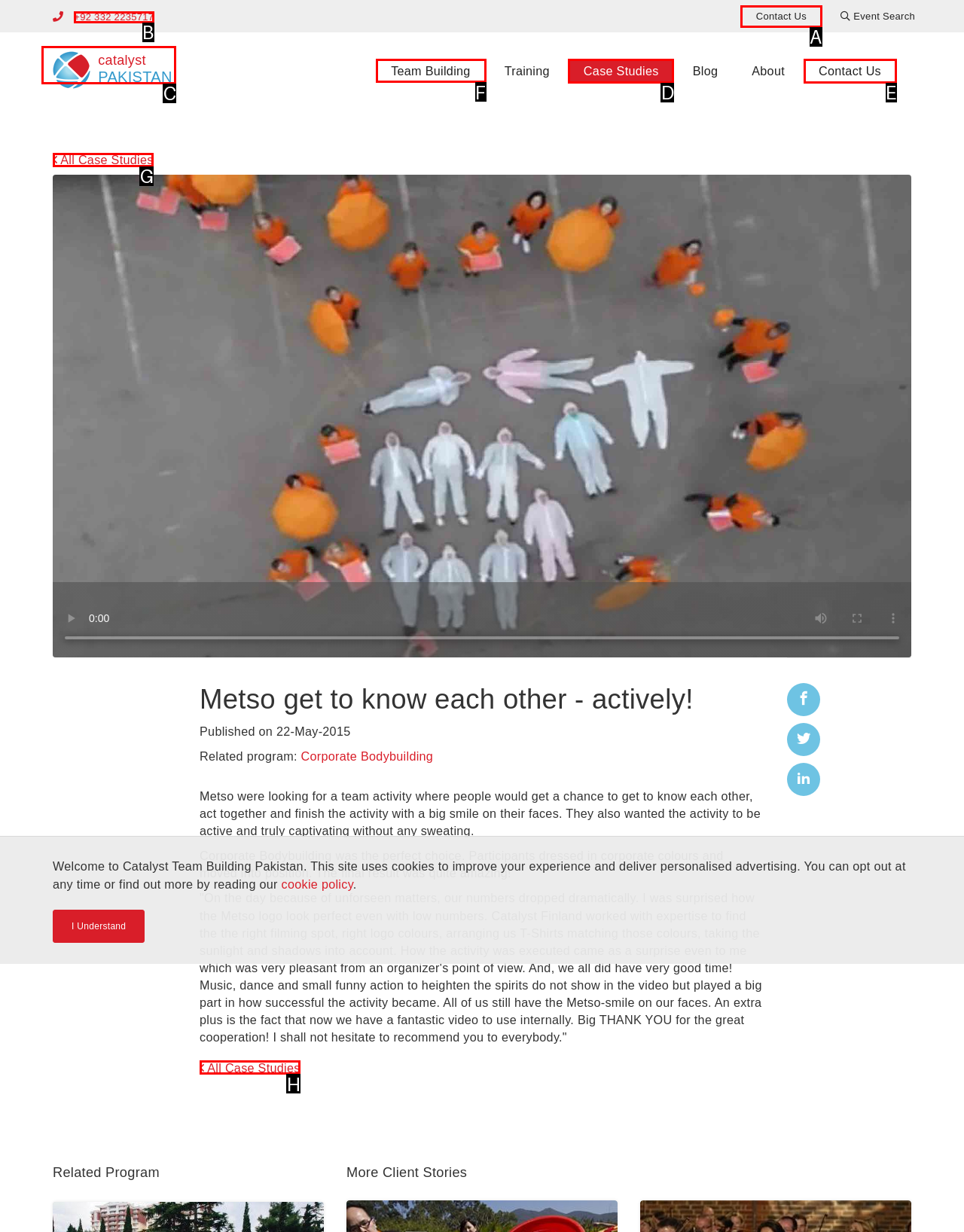Identify the correct UI element to click on to achieve the task: Read more 'Team Building' activities. Provide the letter of the appropriate element directly from the available choices.

F